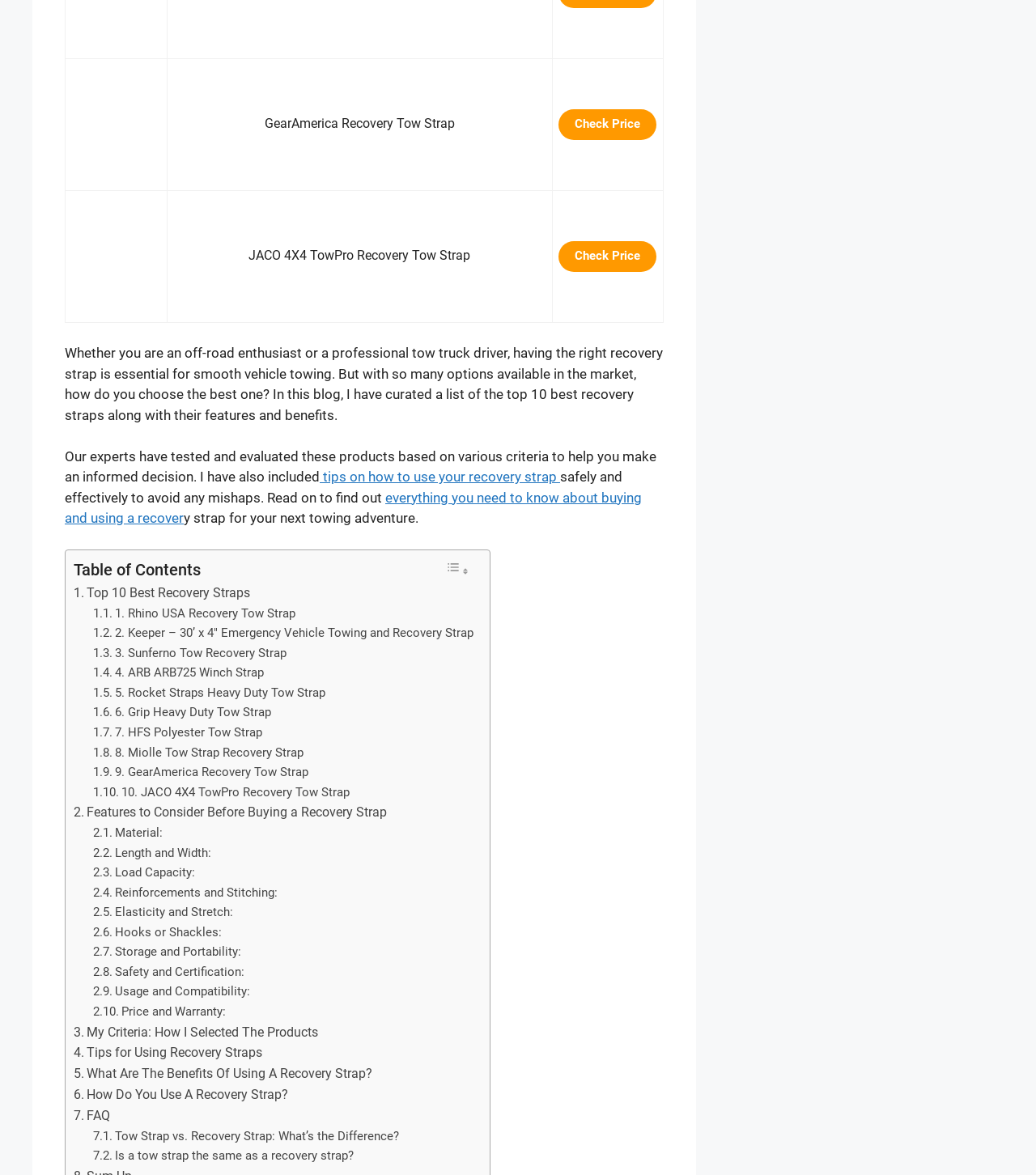Kindly provide the bounding box coordinates of the section you need to click on to fulfill the given instruction: "Check the 'GearAmerica Recovery Tow Strap' product".

[0.161, 0.05, 0.533, 0.162]